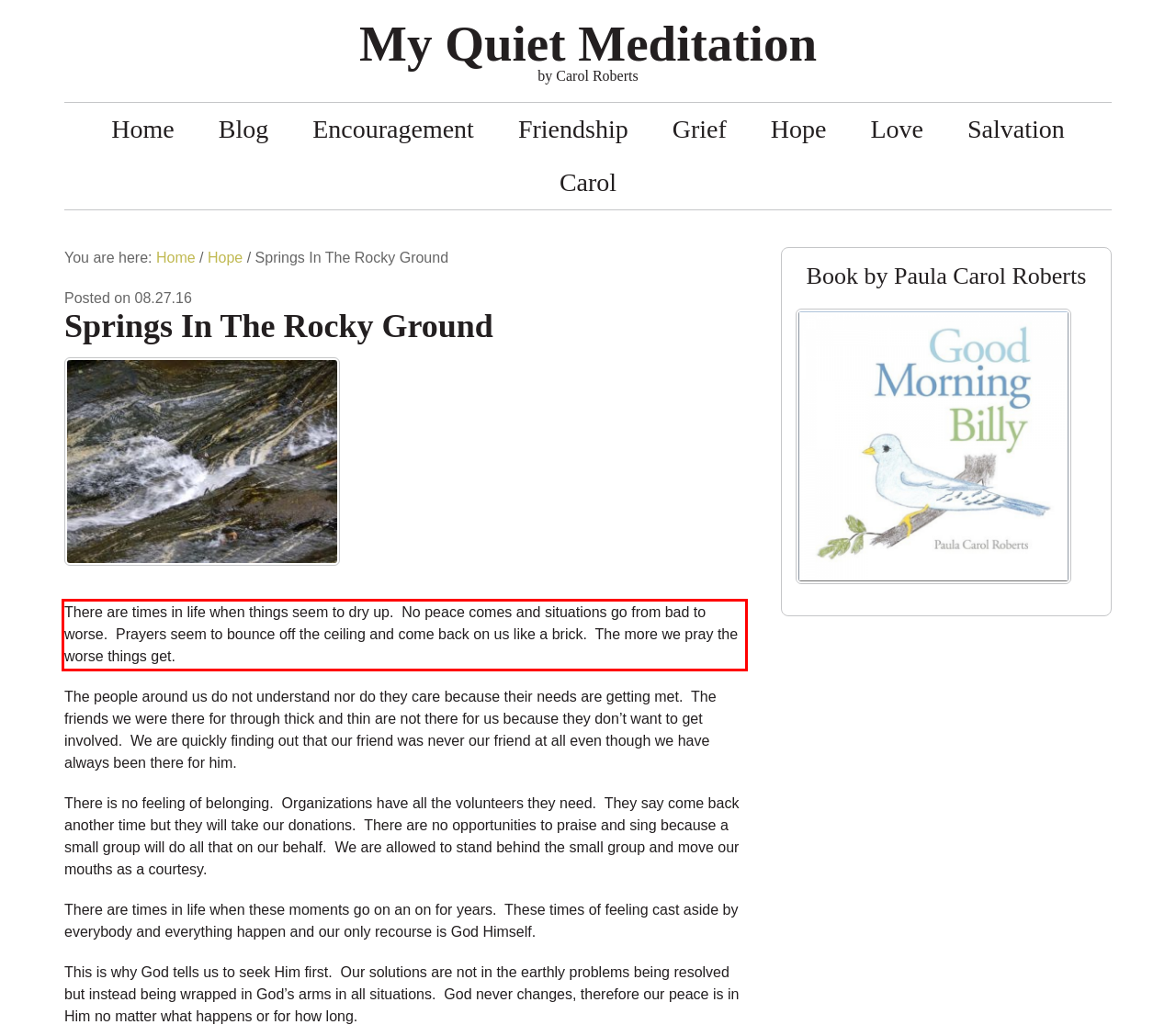Please analyze the provided webpage screenshot and perform OCR to extract the text content from the red rectangle bounding box.

There are times in life when things seem to dry up. No peace comes and situations go from bad to worse. Prayers seem to bounce off the ceiling and come back on us like a brick. The more we pray the worse things get.